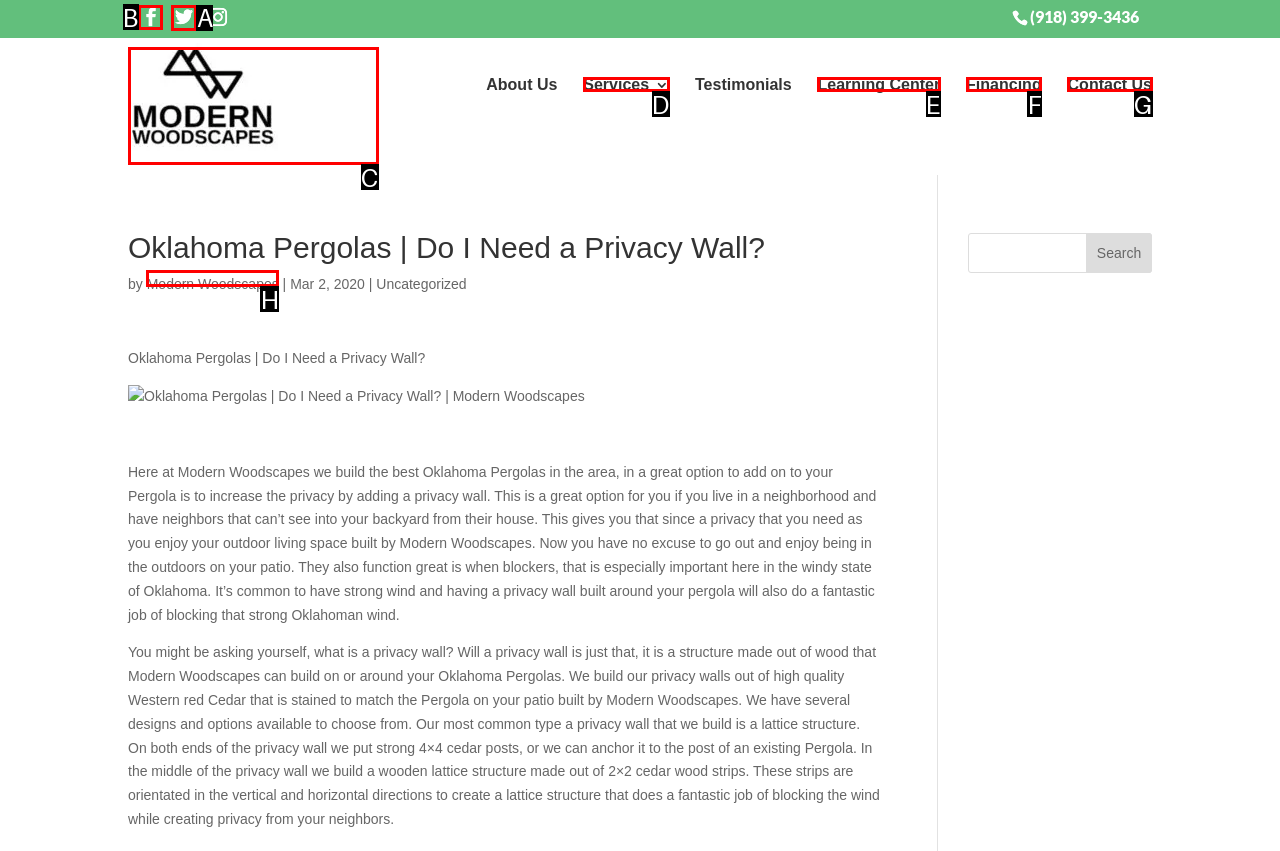Identify the correct UI element to click for the following task: Click the Facebook link Choose the option's letter based on the given choices.

B